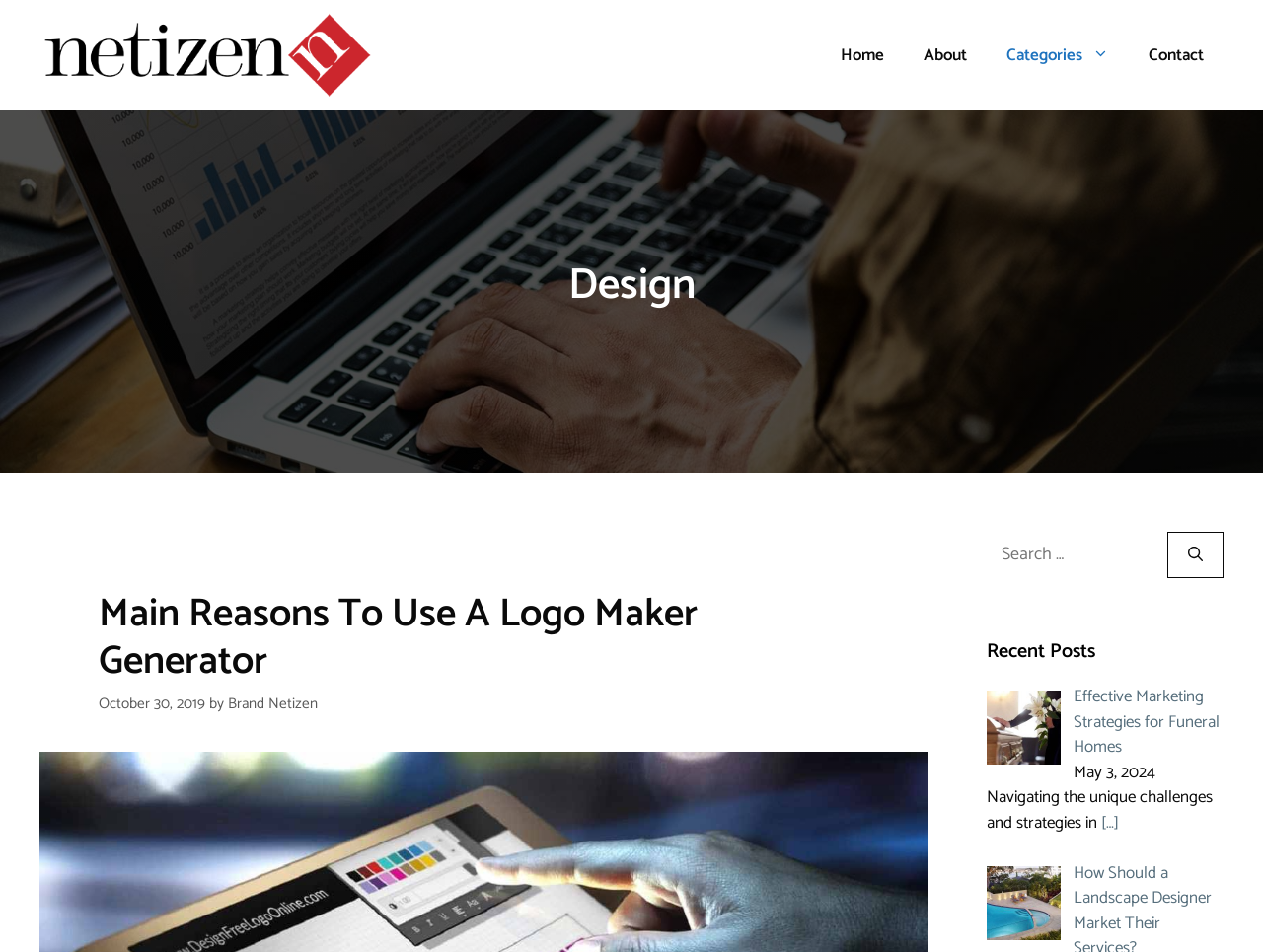What is the purpose of the search box?
Answer the question with as much detail as you can, using the image as a reference.

The search box is located in the complementary section of the webpage, and it has a label 'Search for:' next to it, indicating that it is used to search for content within the website.